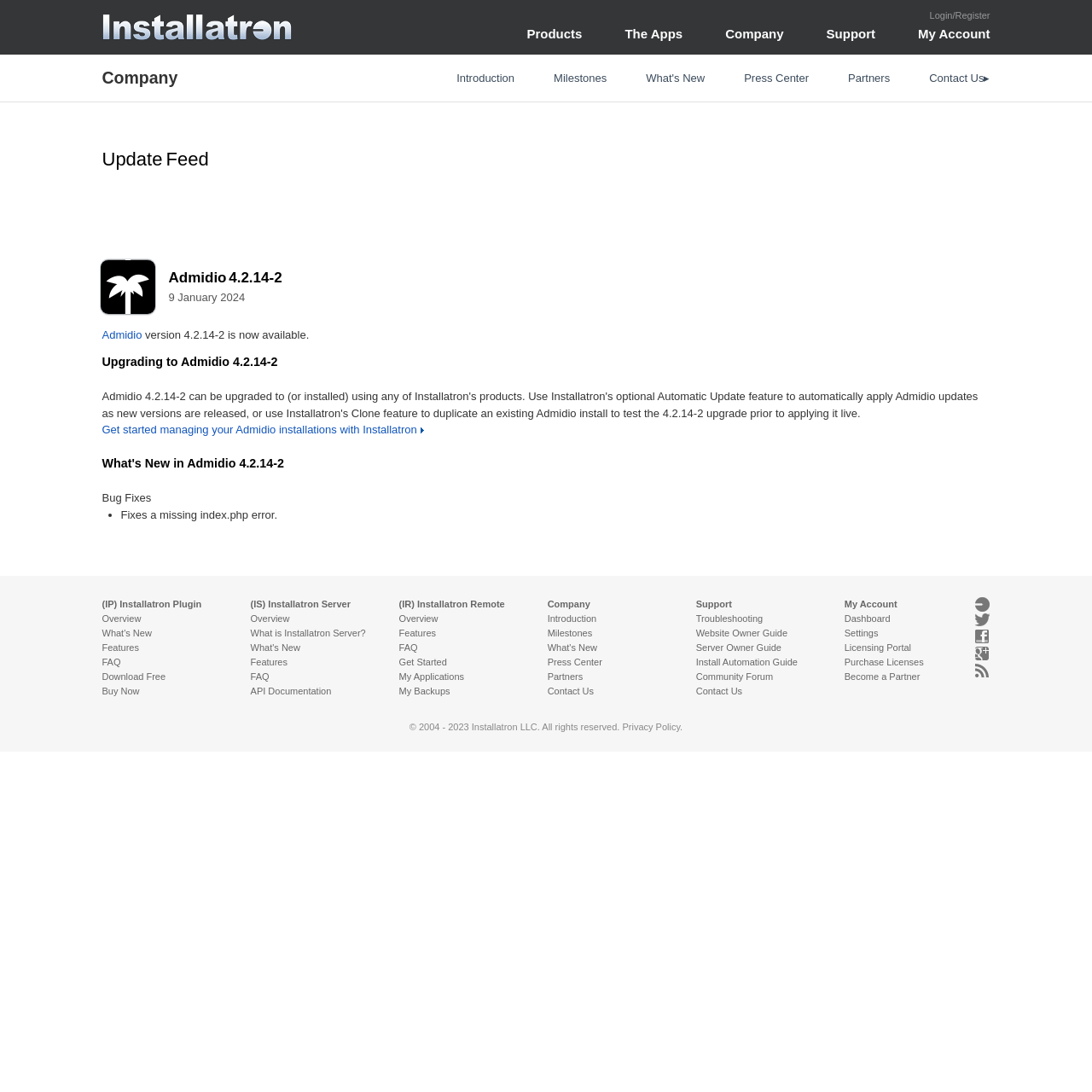Please find the bounding box coordinates of the clickable region needed to complete the following instruction: "Click on Login/Register". The bounding box coordinates must consist of four float numbers between 0 and 1, i.e., [left, top, right, bottom].

[0.851, 0.009, 0.907, 0.019]